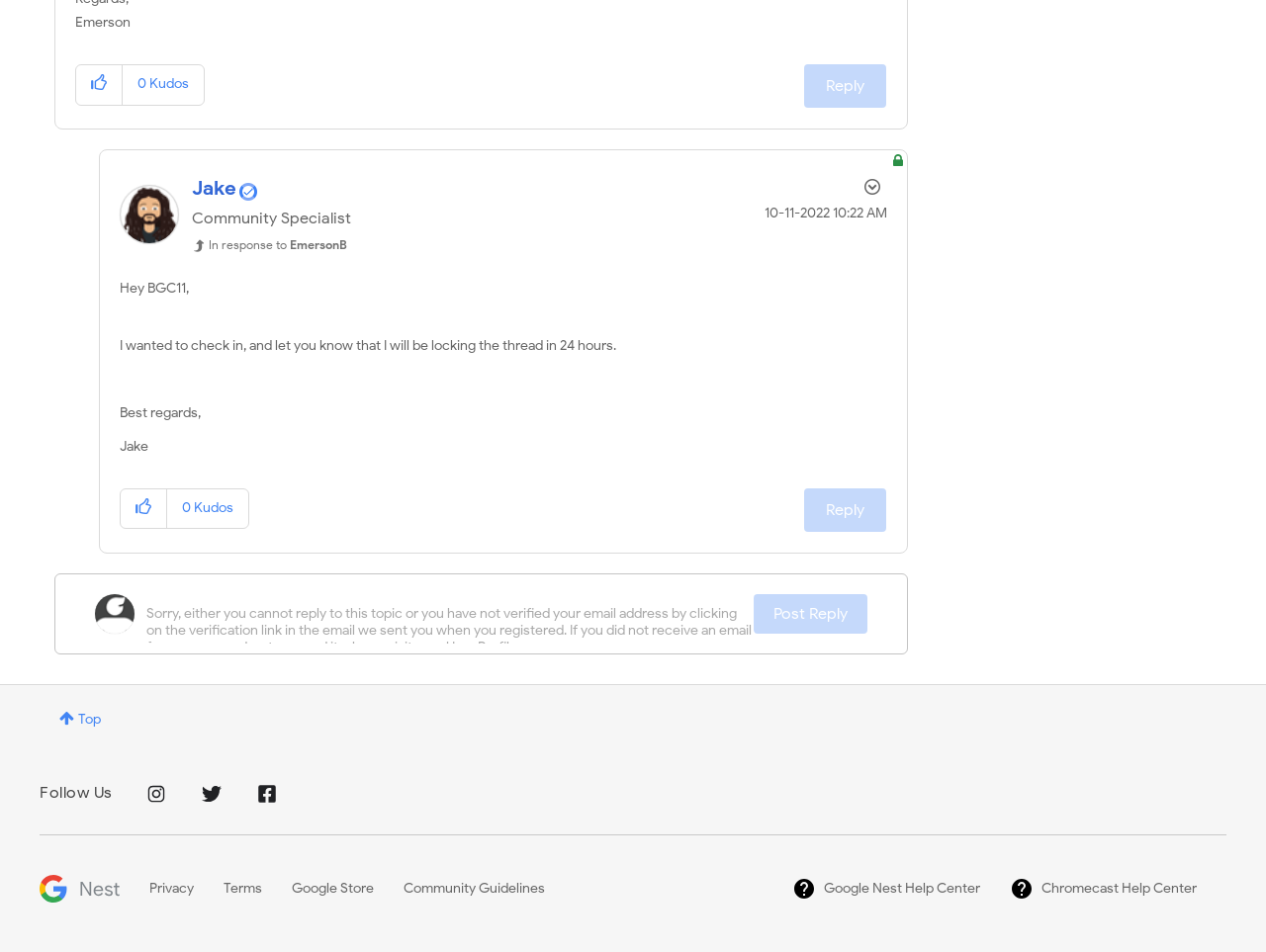Please identify the bounding box coordinates of the element that needs to be clicked to execute the following command: "Give kudos to this post". Provide the bounding box using four float numbers between 0 and 1, formatted as [left, top, right, bottom].

[0.06, 0.069, 0.097, 0.11]